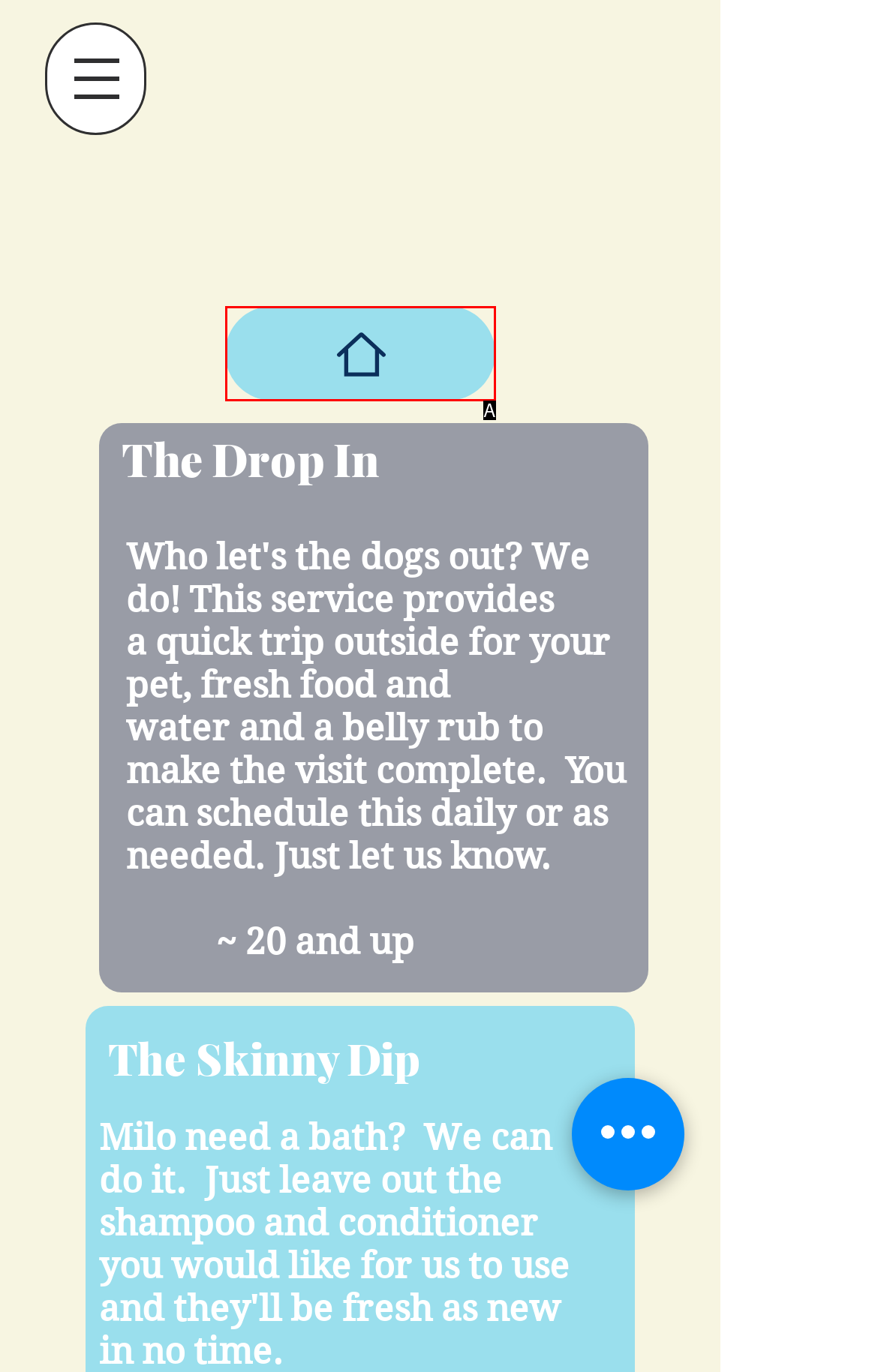Identify the HTML element that matches the description: Home
Respond with the letter of the correct option.

A